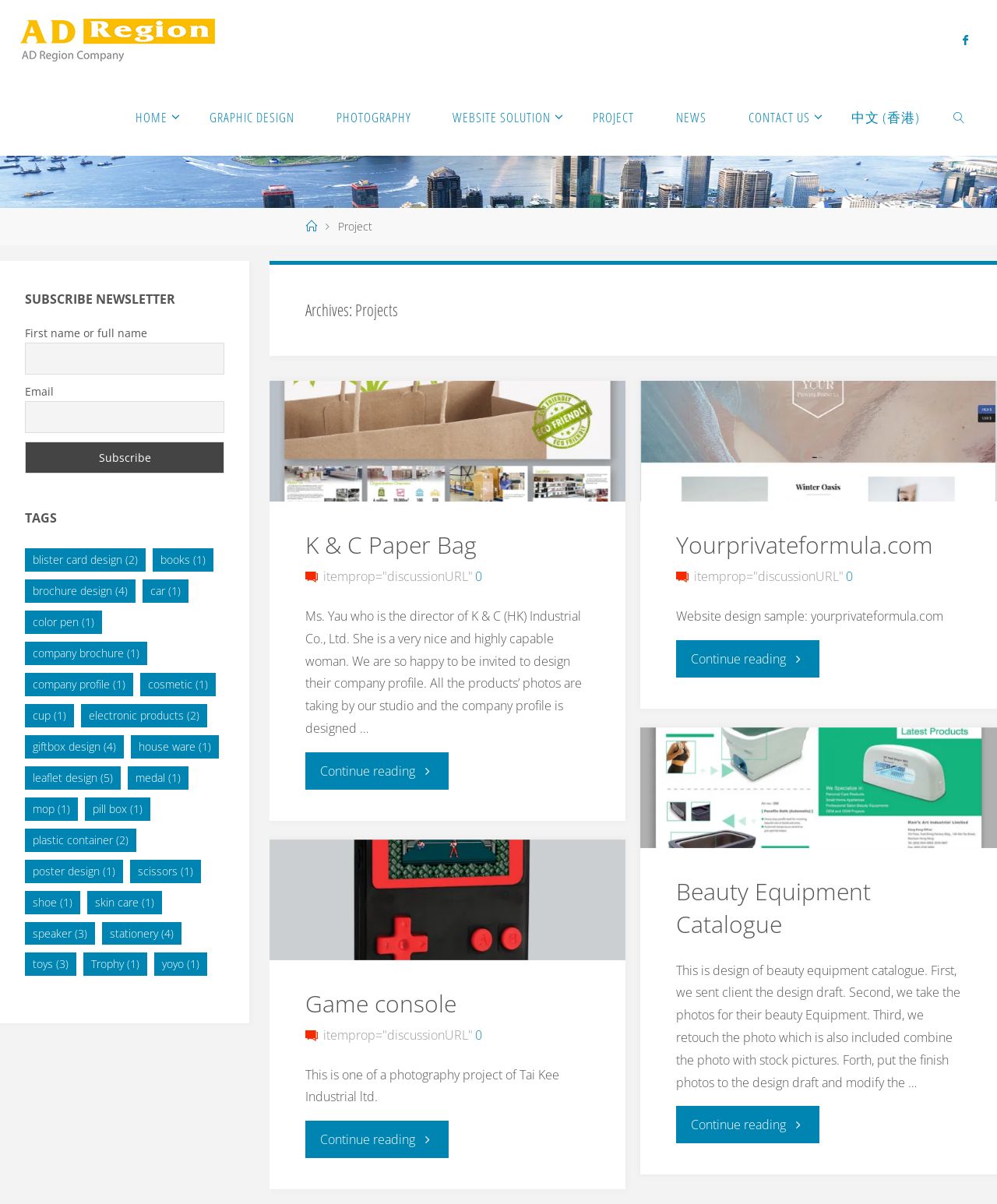Describe in detail what you see on the webpage.

The webpage is an archive of projects from AD Region Company. At the top, there is a logo of AD Region Company, which is an image, and a link to the company's homepage. Next to the logo, there is a primary menu with links to various pages, including HOME, GRAPHIC DESIGN, PHOTOGRAPHY, WEBSITE SOLUTION, PROJECT, NEWS, CONTACT US, and a search function.

Below the menu, there is a large image with the title "Archives: Projects". Underneath the image, there are four articles, each showcasing a different project. The first project is "K & C Paper Bag", which includes an image, a heading, and a brief description of the project. There is also a link to continue reading the project details.

The second project is "Yourprivateformula.com", which also includes an image, a heading, and a brief description. The third project is "Beauty Equipment Catalogue", which has an image, a heading, and a description of the design process. The fourth project is "Game console", which includes an image, a heading, and a brief description.

On the right side of the page, there is a complementary section with a heading "SUBSCRIBE NEWSLETTER". Below the heading, there are fields to enter a first name or full name and an email address, with a subscribe button. Underneath the subscription form, there is a list of tags, including "blister card design", "books", "brochure design", and "car", each with a link to related projects.

Overall, the webpage is a showcase of various projects from AD Region Company, with a focus on graphic design, photography, and website solutions.